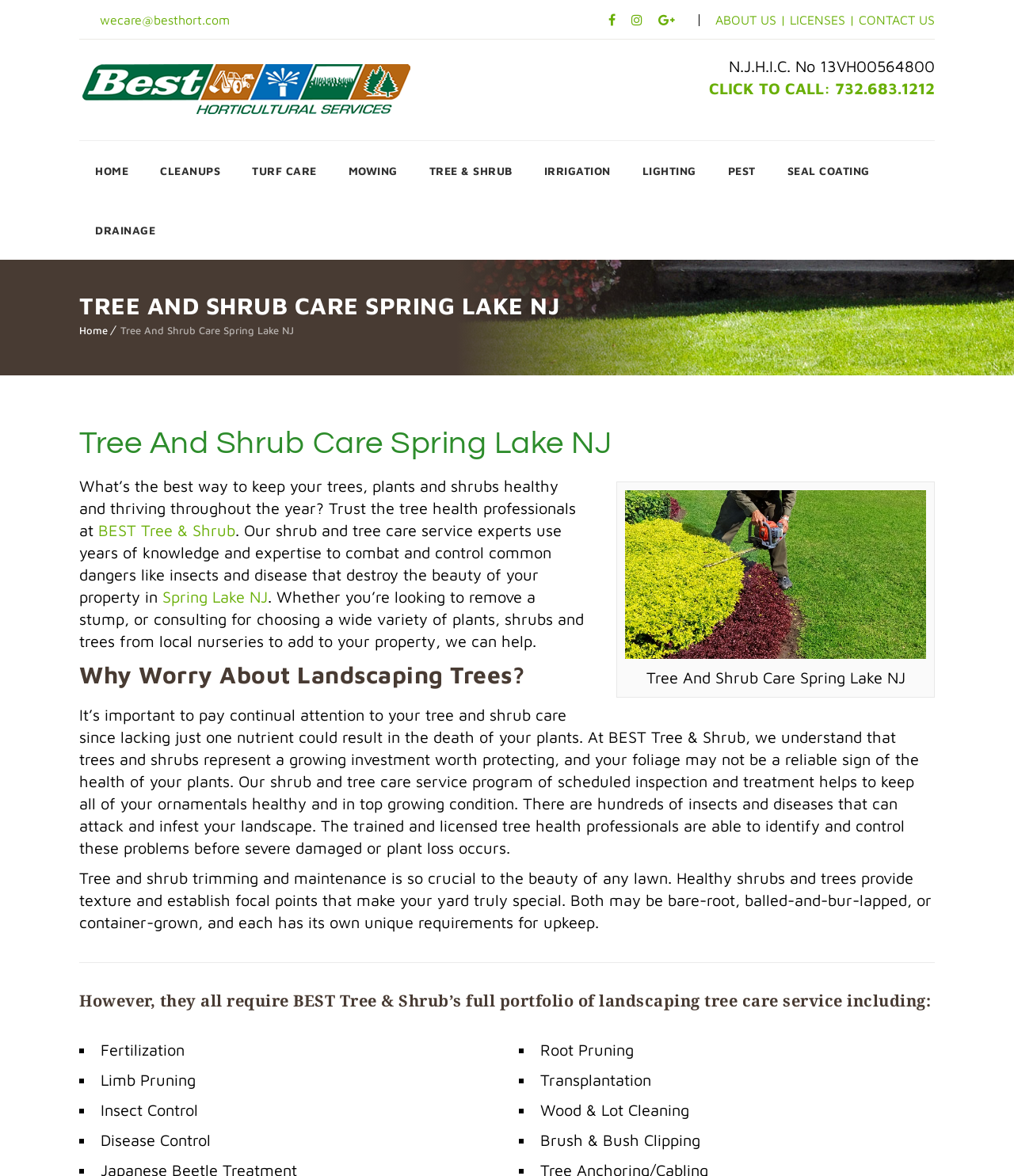Identify and extract the main heading of the webpage.

TREE AND SHRUB CARE SPRING LAKE NJ